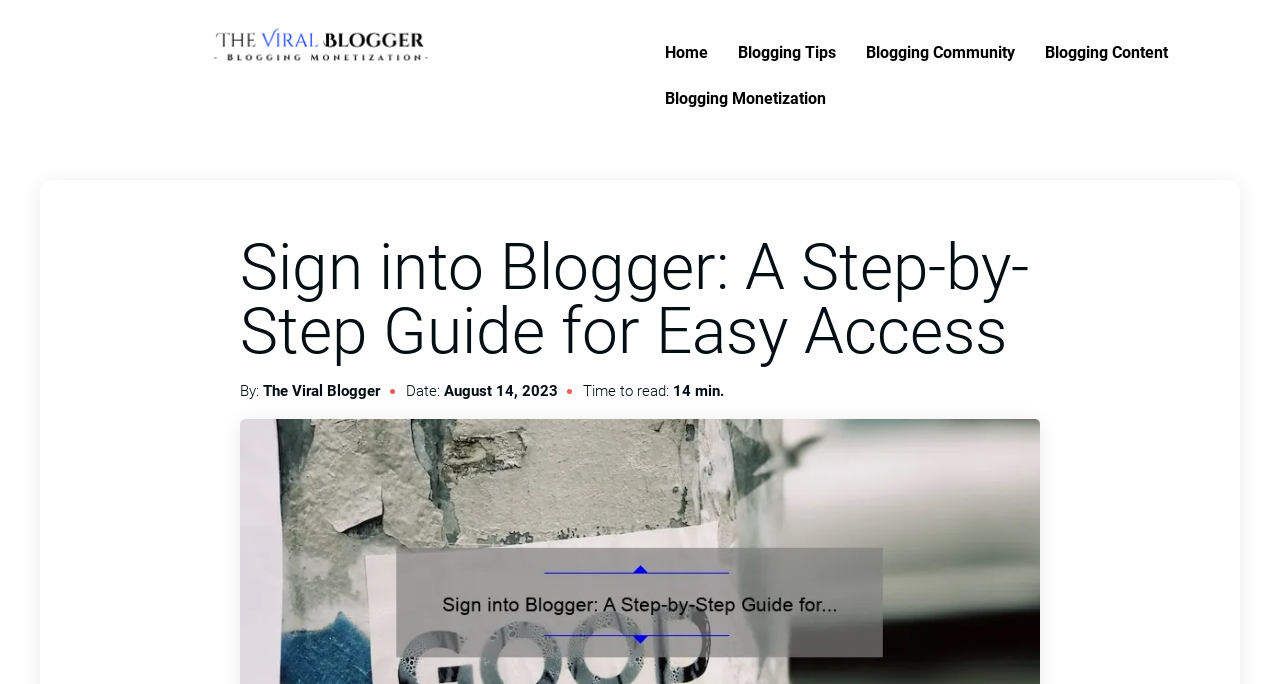What is the date of the blog post?
Refer to the image and provide a one-word or short phrase answer.

August 14, 2023